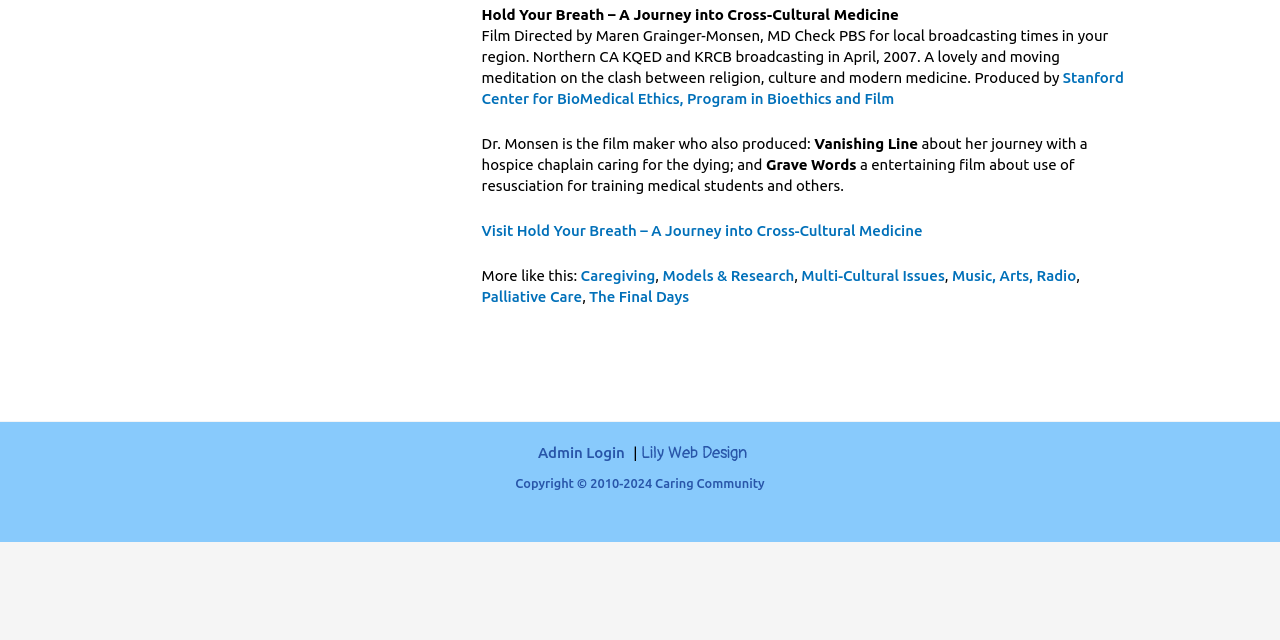For the following element description, predict the bounding box coordinates in the format (top-left x, top-left y, bottom-right x, bottom-right y). All values should be floating point numbers between 0 and 1. Description: Caregiving

[0.454, 0.416, 0.512, 0.443]